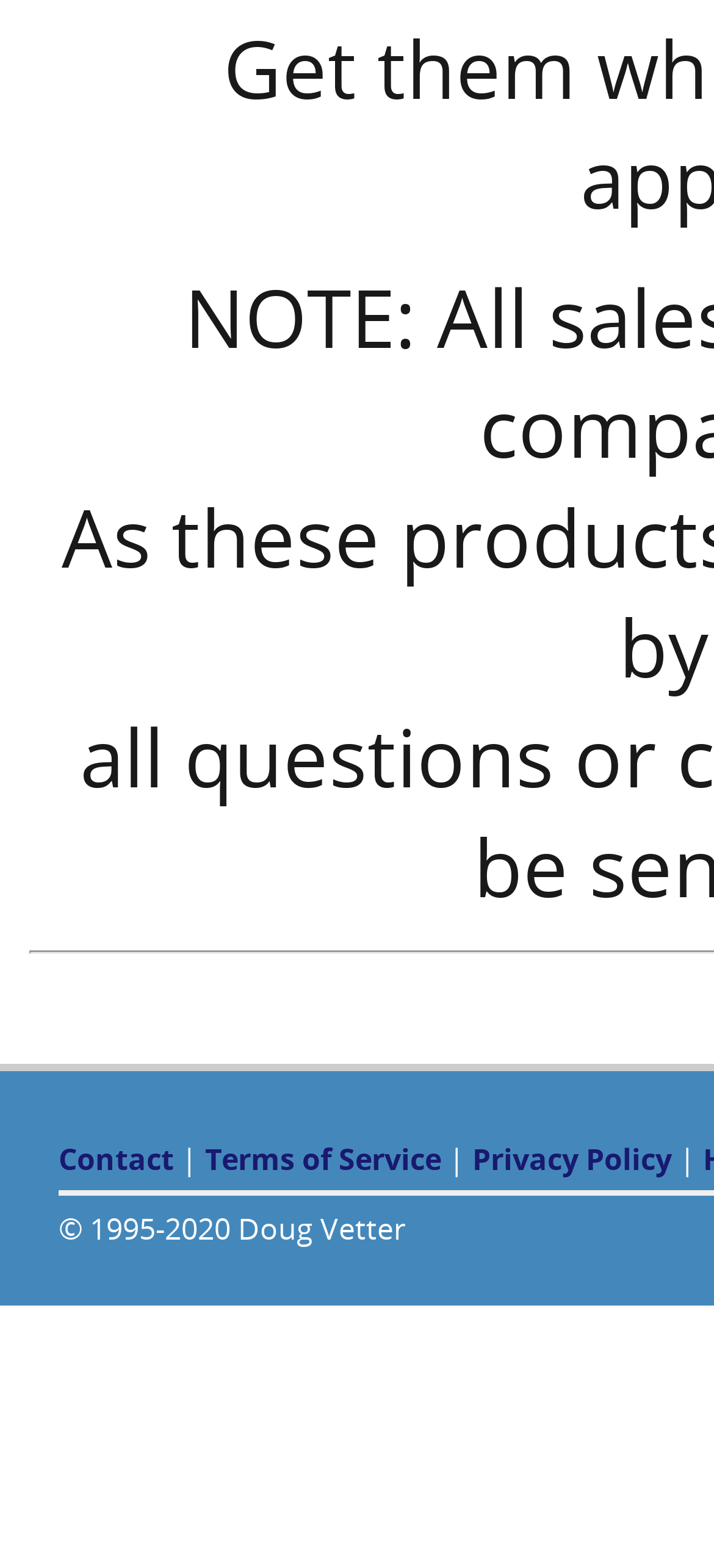Determine the bounding box for the described UI element: "Contact".

[0.082, 0.726, 0.244, 0.752]